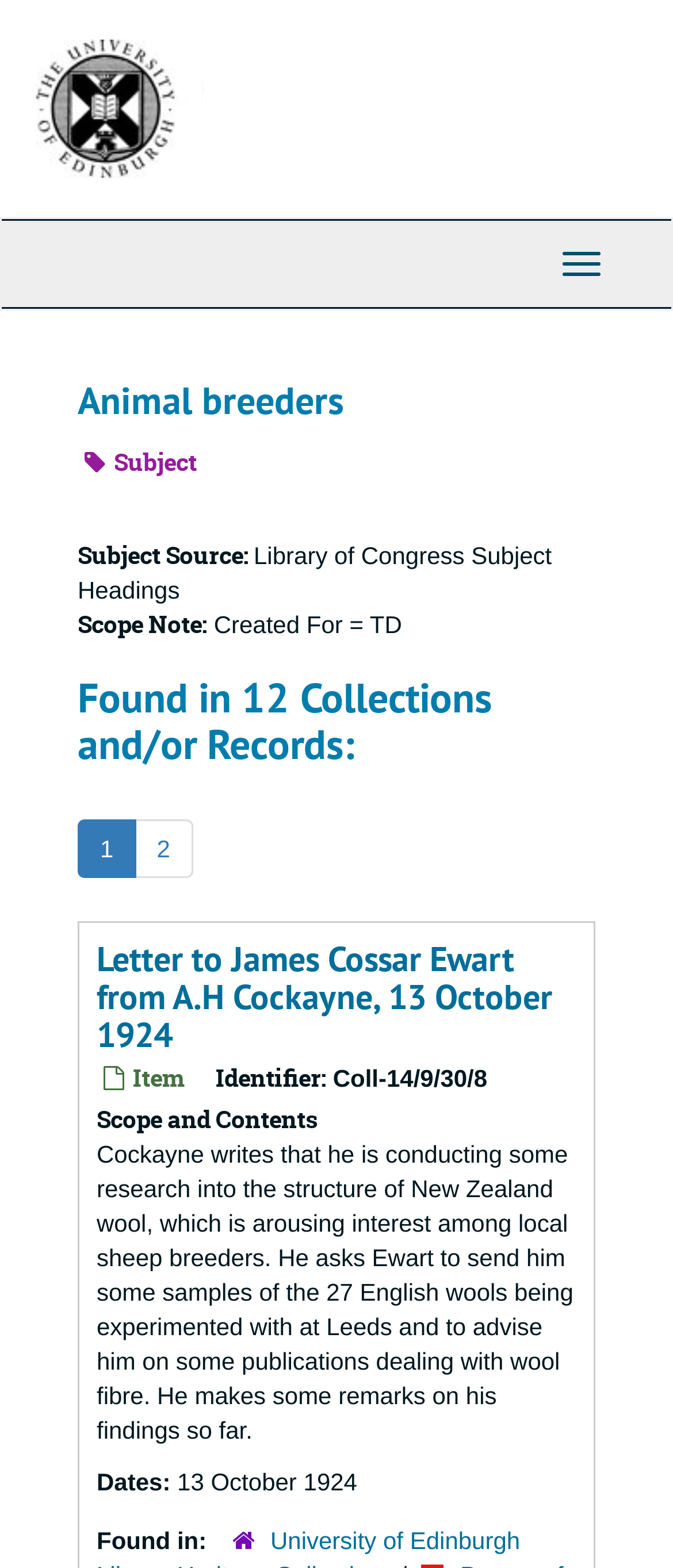What is the subject source of the archive?
Ensure your answer is thorough and detailed.

The answer can be found in the StaticText 'Subject Source:' which is located below the 'Subject' label, and the corresponding answer is in the next StaticText 'Library of Congress Subject Headings'.